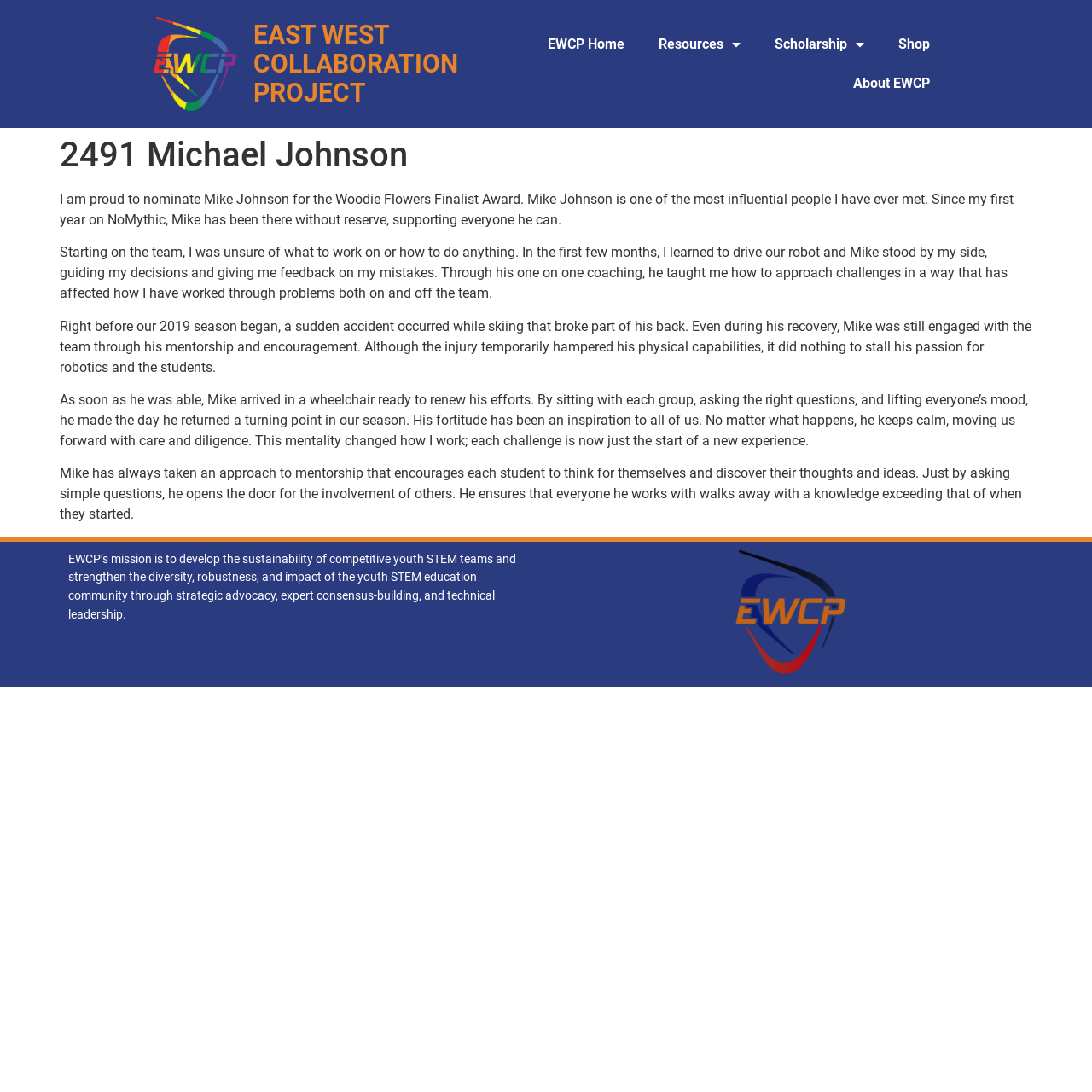Please look at the image and answer the question with a detailed explanation: What is the award mentioned on the webpage?

The answer can be found in the first paragraph of text which states 'I am proud to nominate Mike Johnson for the Woodie Flowers Finalist Award.' This indicates that the webpage is about nominating Mike Johnson for this specific award.